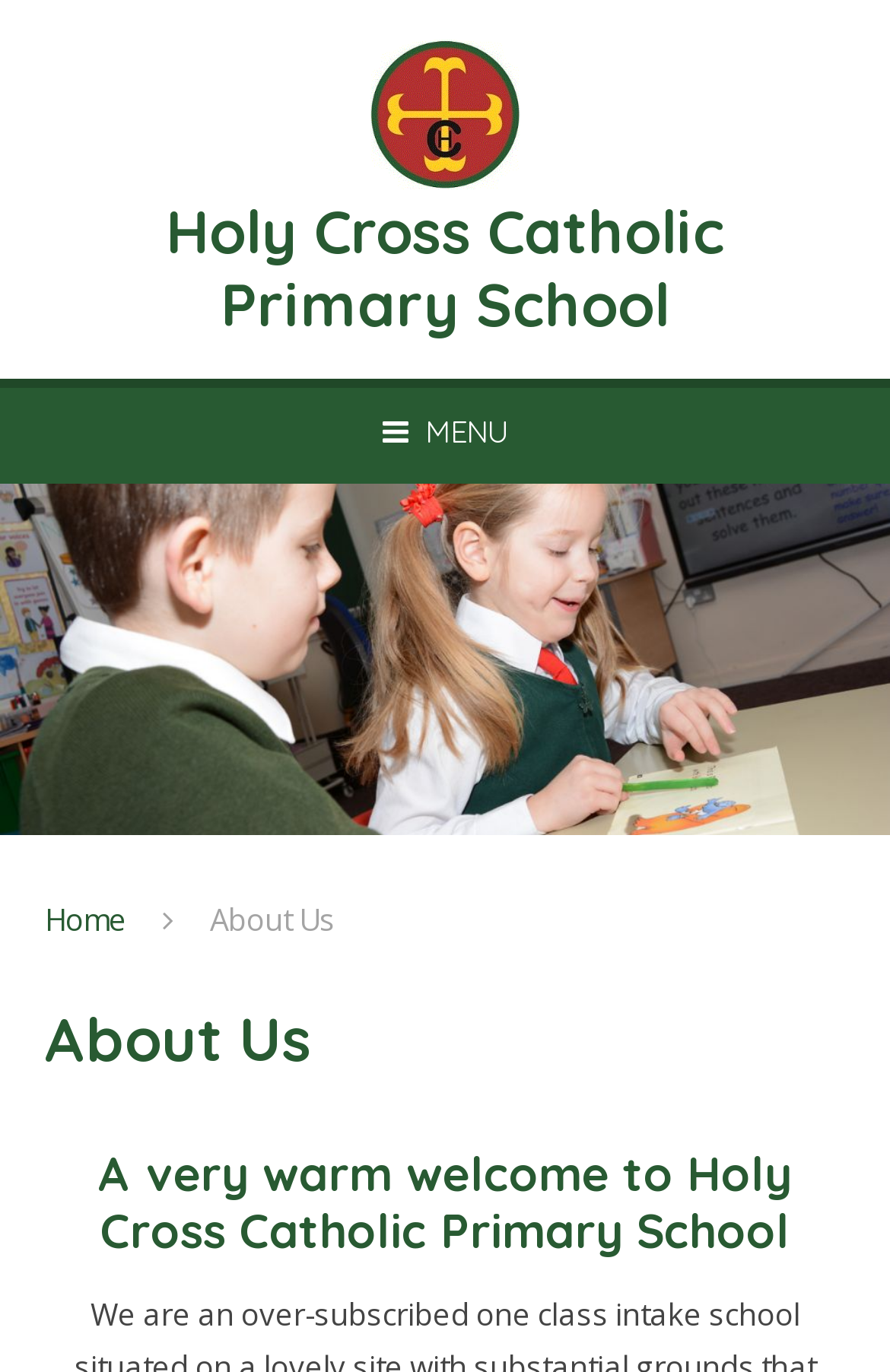What is the name of the school?
Please elaborate on the answer to the question with detailed information.

I found the name of the school by looking at the logo and the heading elements on the webpage. The logo has an image with the text 'Holy Cross Catholic Primary School' and there is also a separate heading element with the same text.